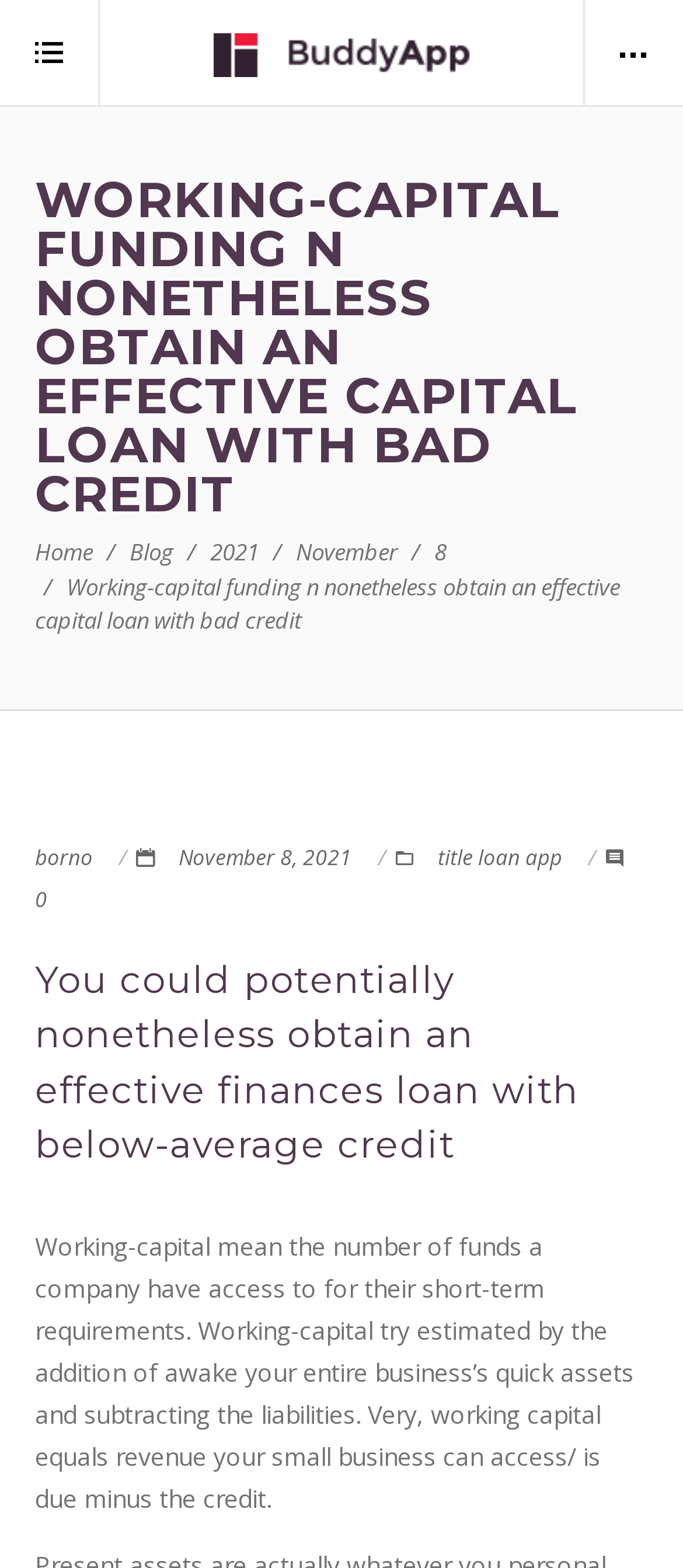Please identify the bounding box coordinates of the area I need to click to accomplish the following instruction: "Post a comment".

None